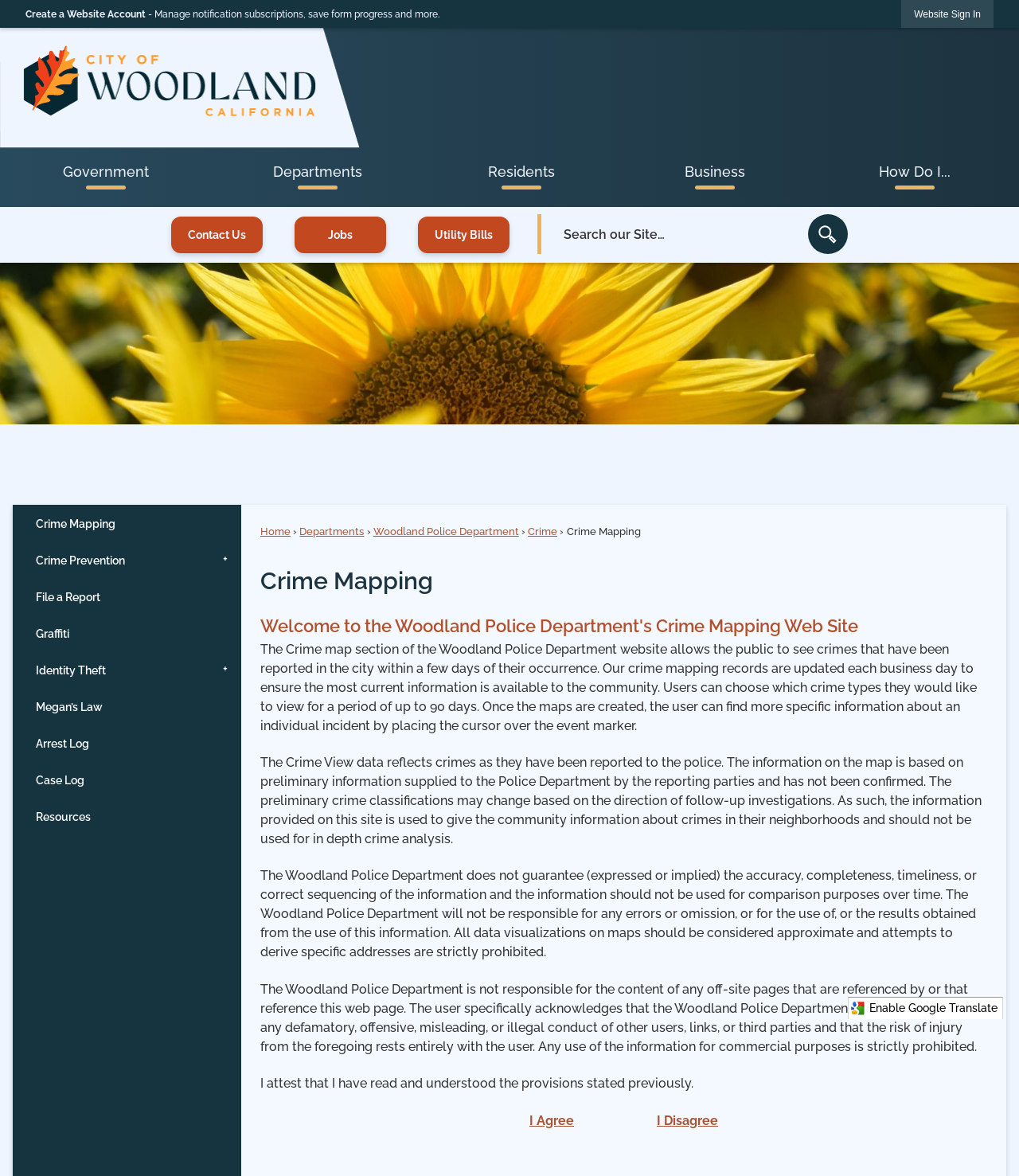Locate the bounding box coordinates of the area where you should click to accomplish the instruction: "Search for something".

[0.528, 0.182, 0.832, 0.216]